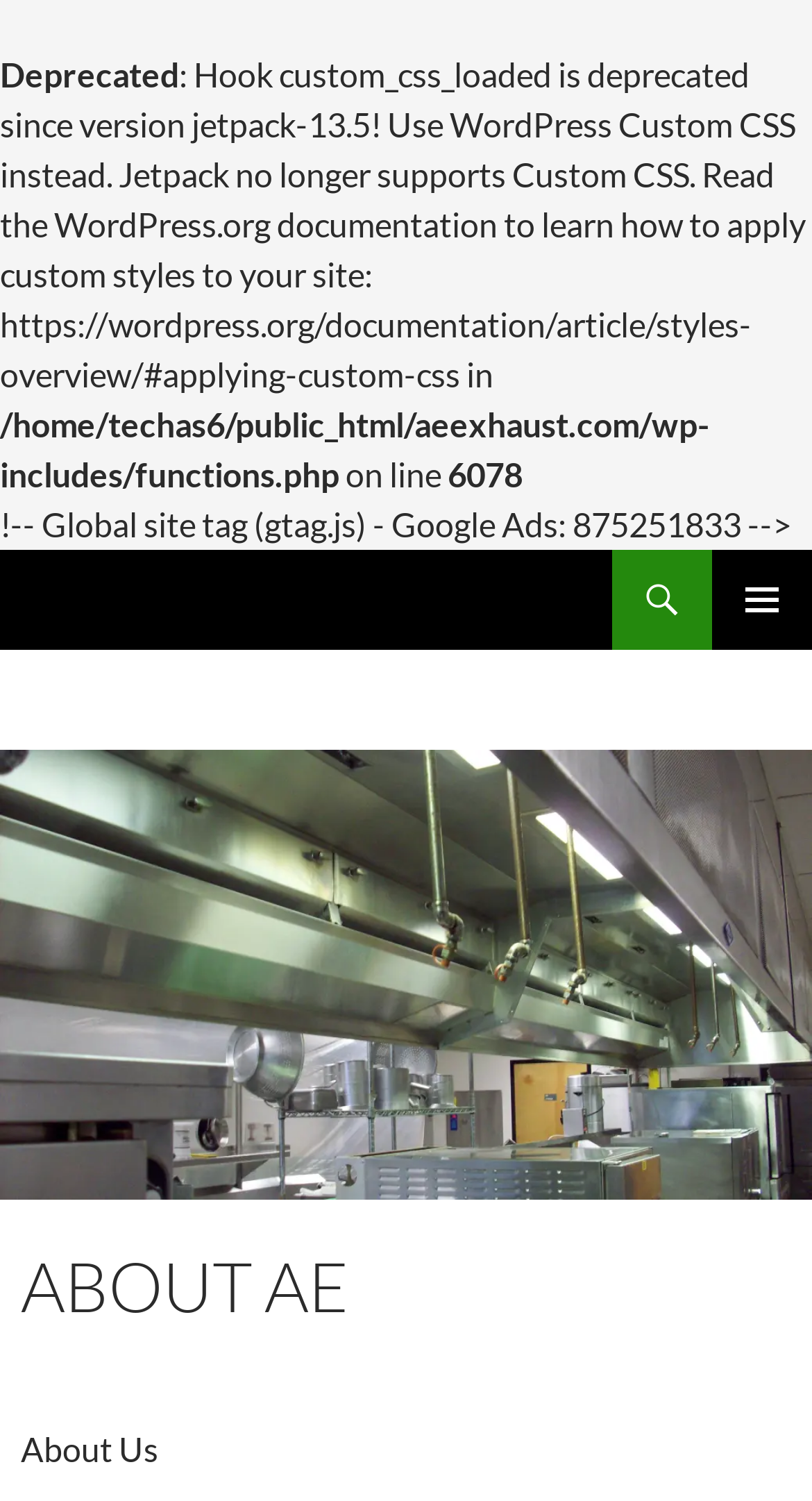Produce an extensive caption that describes everything on the webpage.

The webpage is about AE Services, a company that provides fire-safe kitchen exhaust systems. At the top-left corner, there is a deprecated warning message about custom CSS, followed by a code snippet and a link to WordPress documentation. Below this, there is a line of code with a file path and line number.

On the top-right corner, there is a Google Ads tag. Below this, the company's name and phone number "631.687.9156 A&E Exhaust & Duct Services" are displayed prominently as a heading and a link. Next to this, there are two buttons: "Search" and "PRIMARY MENU".

Below the company's name, there is a "SKIP TO CONTENT" link. The main content area begins with a header section that contains an "ABOUT AE" heading. Below this, there is a "About Us" section.